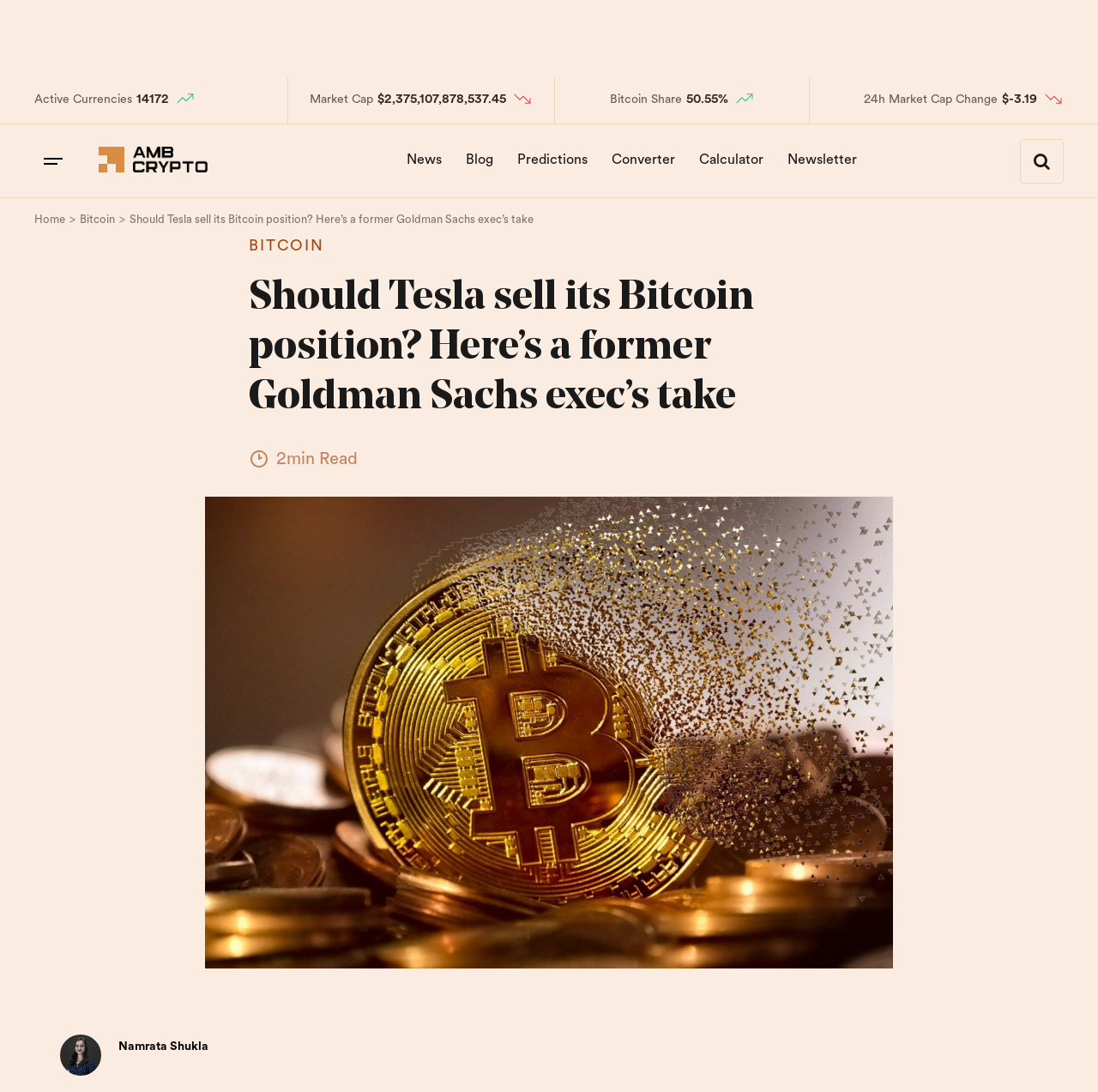Locate the bounding box coordinates of the clickable part needed for the task: "Read the article about Tesla selling its Bitcoin position".

[0.227, 0.251, 0.773, 0.387]